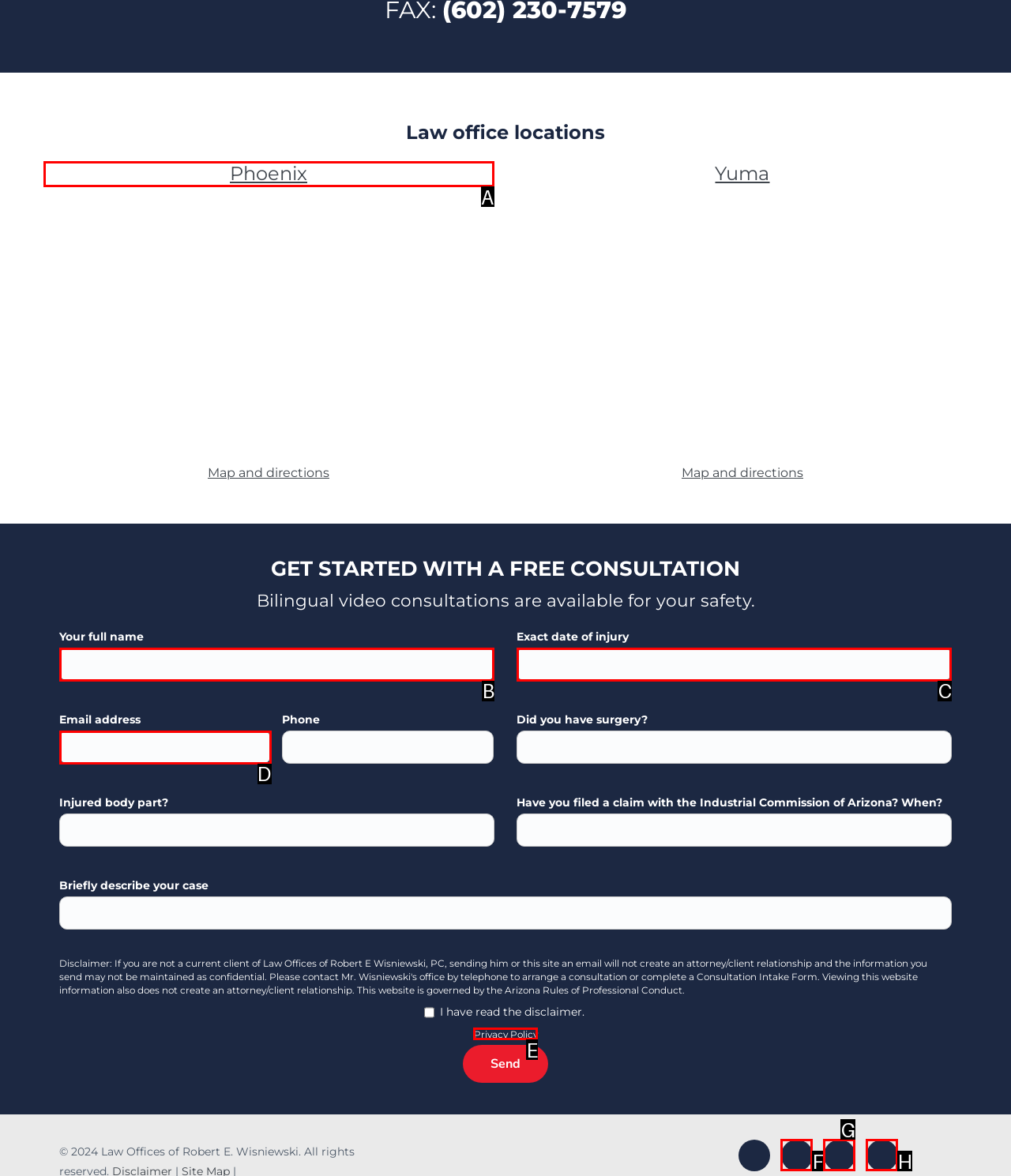From the choices provided, which HTML element best fits the description: alt="Youtube icon"? Answer with the appropriate letter.

H